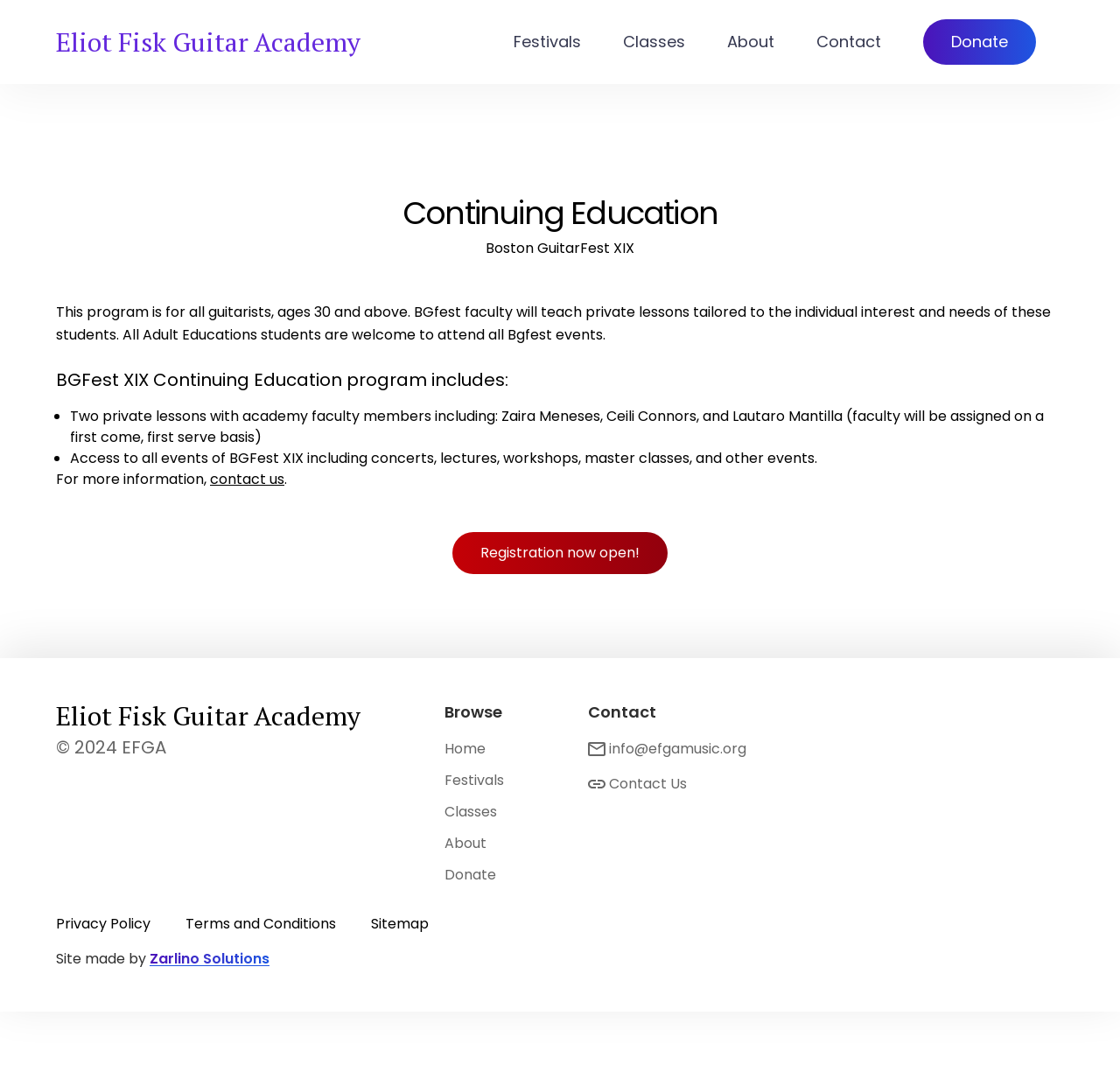Provide the bounding box coordinates of the HTML element this sentence describes: "Registration now open!". The bounding box coordinates consist of four float numbers between 0 and 1, i.e., [left, top, right, bottom].

[0.404, 0.49, 0.596, 0.529]